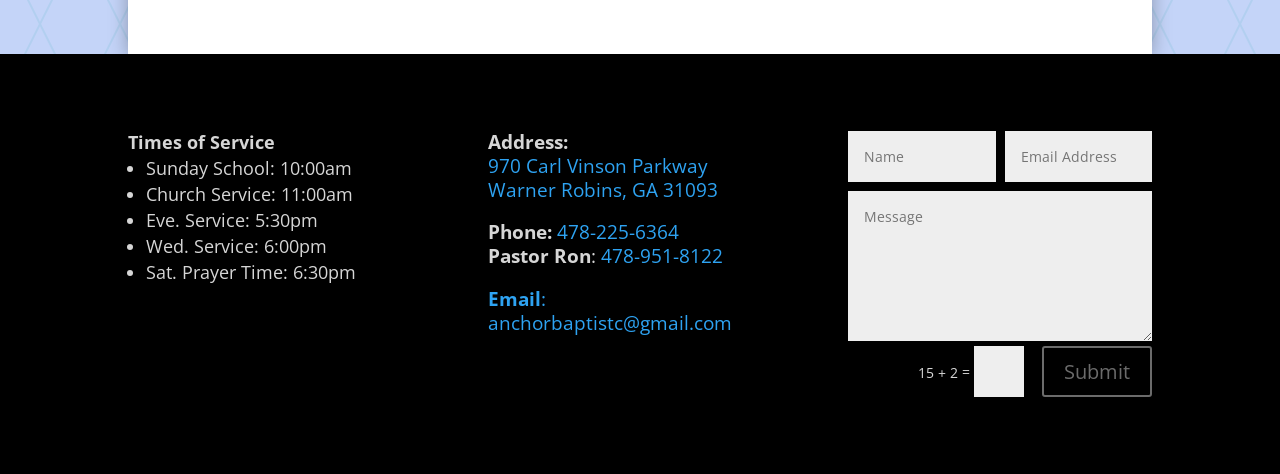Please analyze the image and give a detailed answer to the question:
What is the address of the church?

I found the answer by looking at the text under the 'Address:' label, which says '970 Carl Vinson Parkway, Warner Robins, GA 31093'.